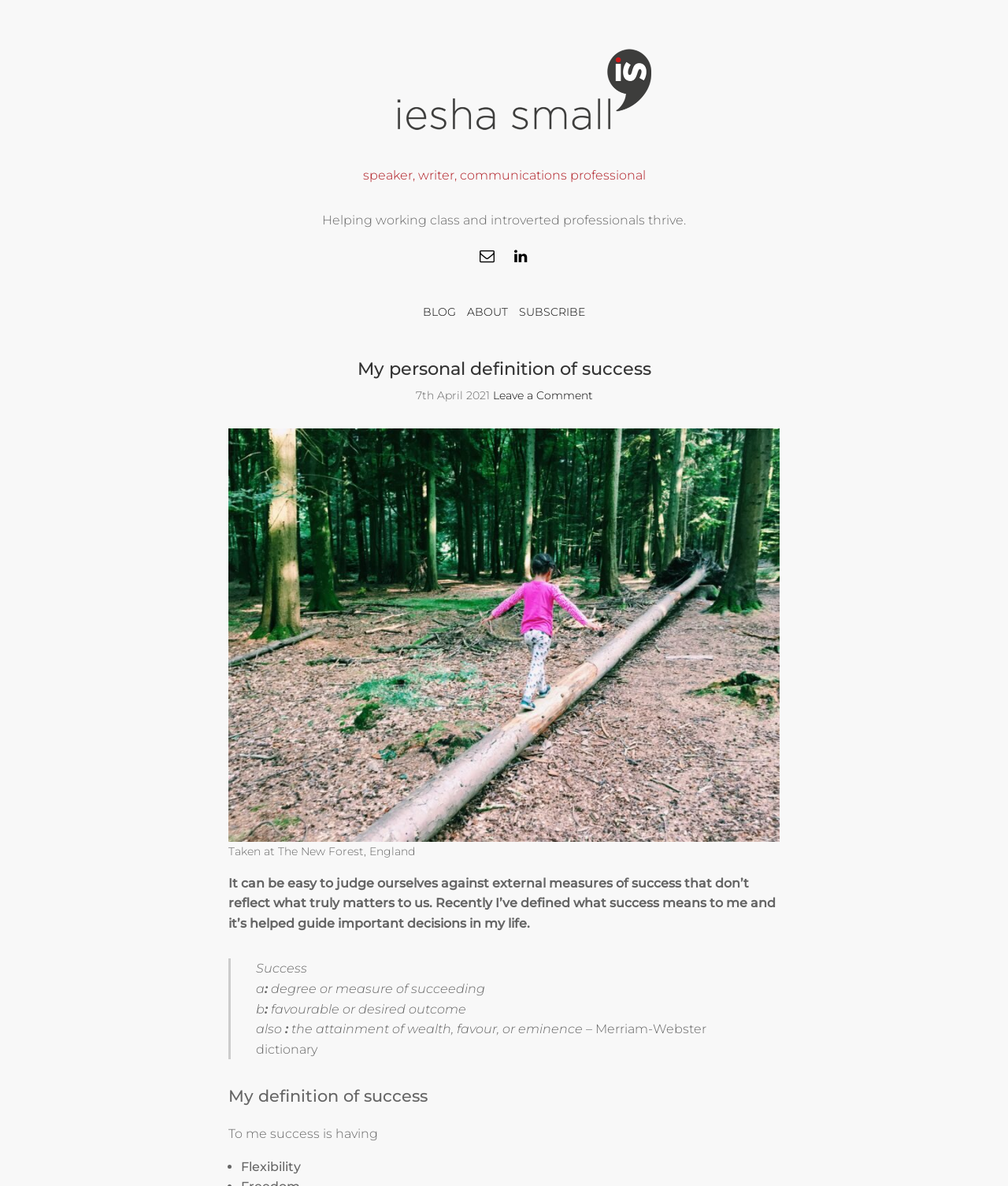What is the location of the image?
Based on the screenshot, respond with a single word or phrase.

The New Forest, England